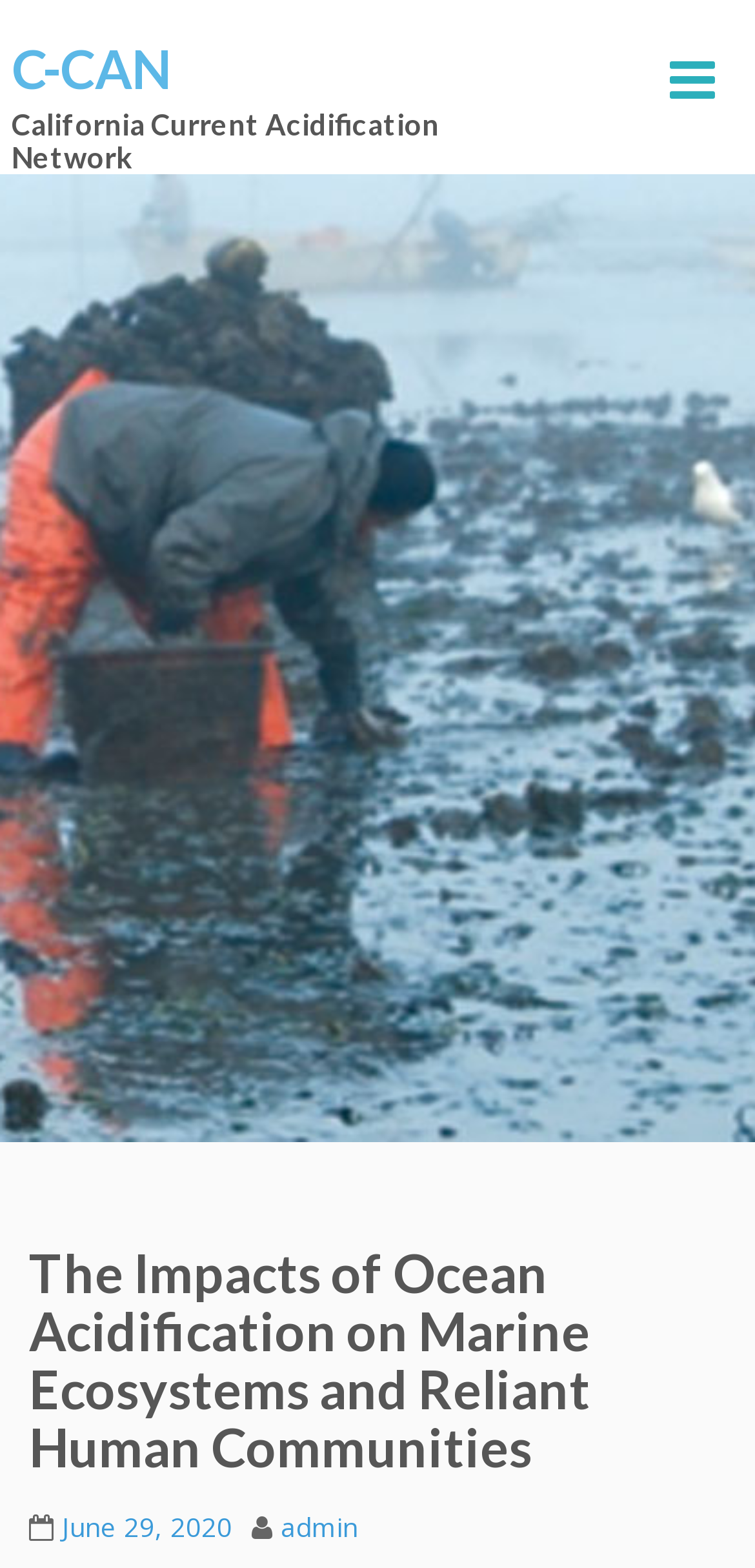How many links are there in the header?
Can you offer a detailed and complete answer to this question?

I can see three links in the header section of the webpage: 'C-CAN', 'June 29, 2020', and 'admin'.